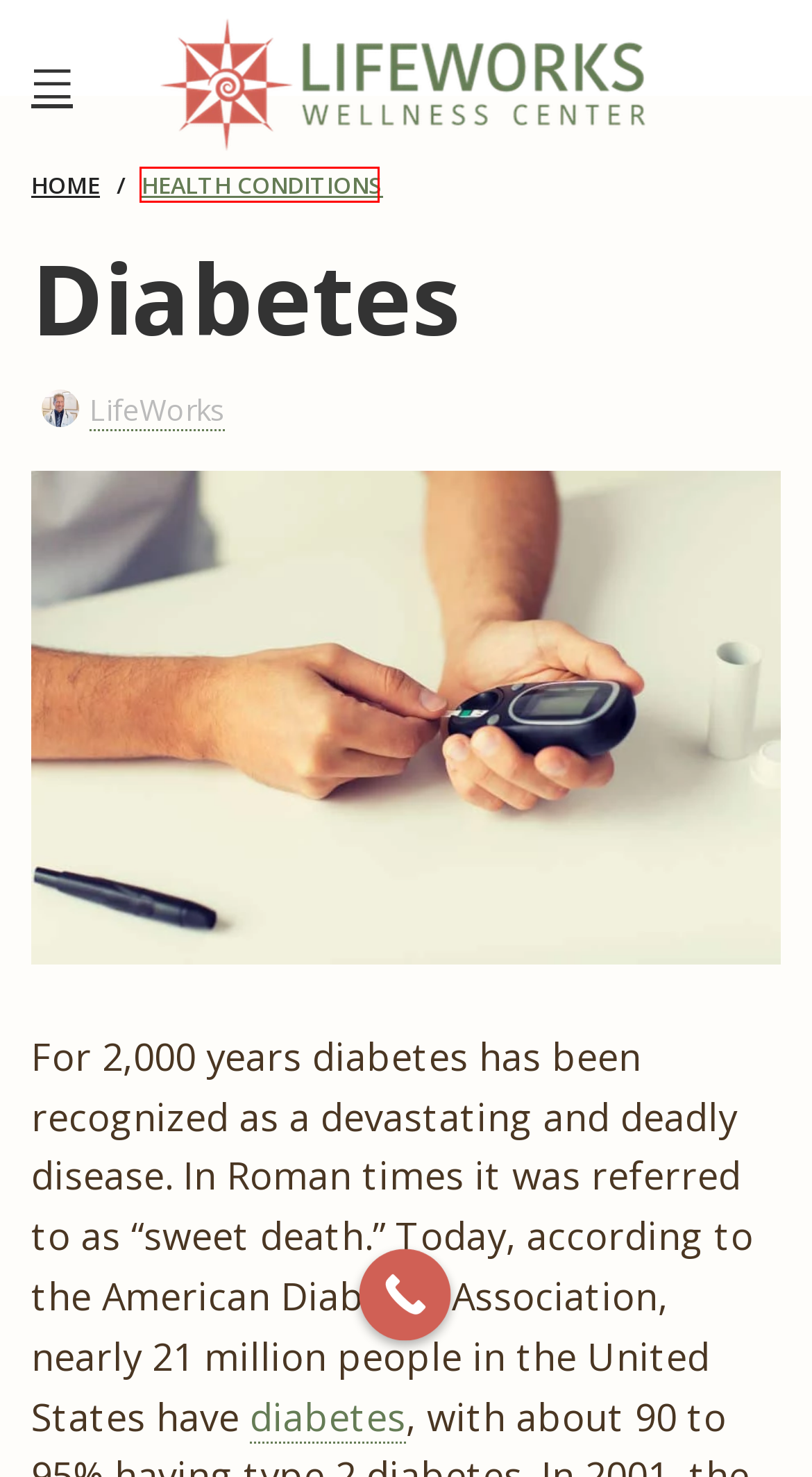Given a screenshot of a webpage with a red bounding box around a UI element, please identify the most appropriate webpage description that matches the new webpage after you click on the element. Here are the candidates:
A. What To Expect At Your Consultation At LifeWorks Wellness Center
B. Health Conditions We Treat - LifeWorks Wellness Center
C. Health Conditions Archives - LifeWorks Wellness Center
D. Natural Diabetes Treatment - LifeWorks Wellness Center
E. #1 Natural Health Clinic | Clearwater FL Holistic Medicine Clinic Doctors
F. Contact Us - LifeWorks Wellness Center
G. Diabetes Is Easy To Handle Naturally - LifeWorks
H. Health Videos & Audio - LifeWorks Wellness Center

C